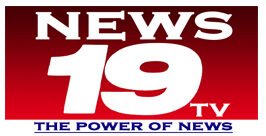Provide a thorough description of the image, including all visible elements.

The image features the logo of News 19 TV, prominently displaying the name "NEWS" in bold white letters, followed by the number "19" in a larger, dynamic font, and the acronym "TV" positioned beneath it. The backdrop is a vibrant red, creating a striking contrast that enhances the logo's visibility. Below, in a smaller blue font, the tagline "THE POWER OF NEWS" emphasizes the channel’s commitment to delivering impactful journalism. This visual identity reflects the channel's aim to convey trust and authority in news reporting.